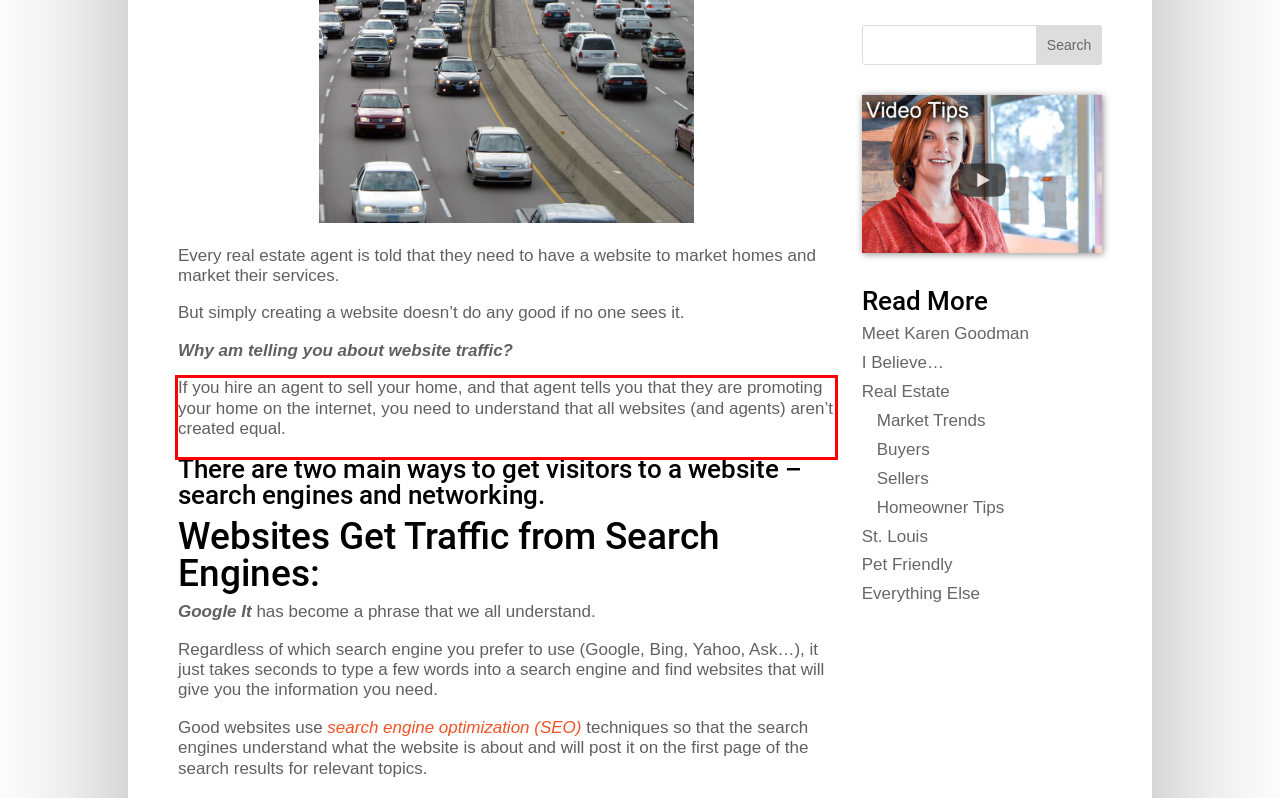Please look at the screenshot provided and find the red bounding box. Extract the text content contained within this bounding box.

If you hire an agent to sell your home, and that agent tells you that they are promoting your home on the internet, you need to understand that all websites (and agents) aren’t created equal.